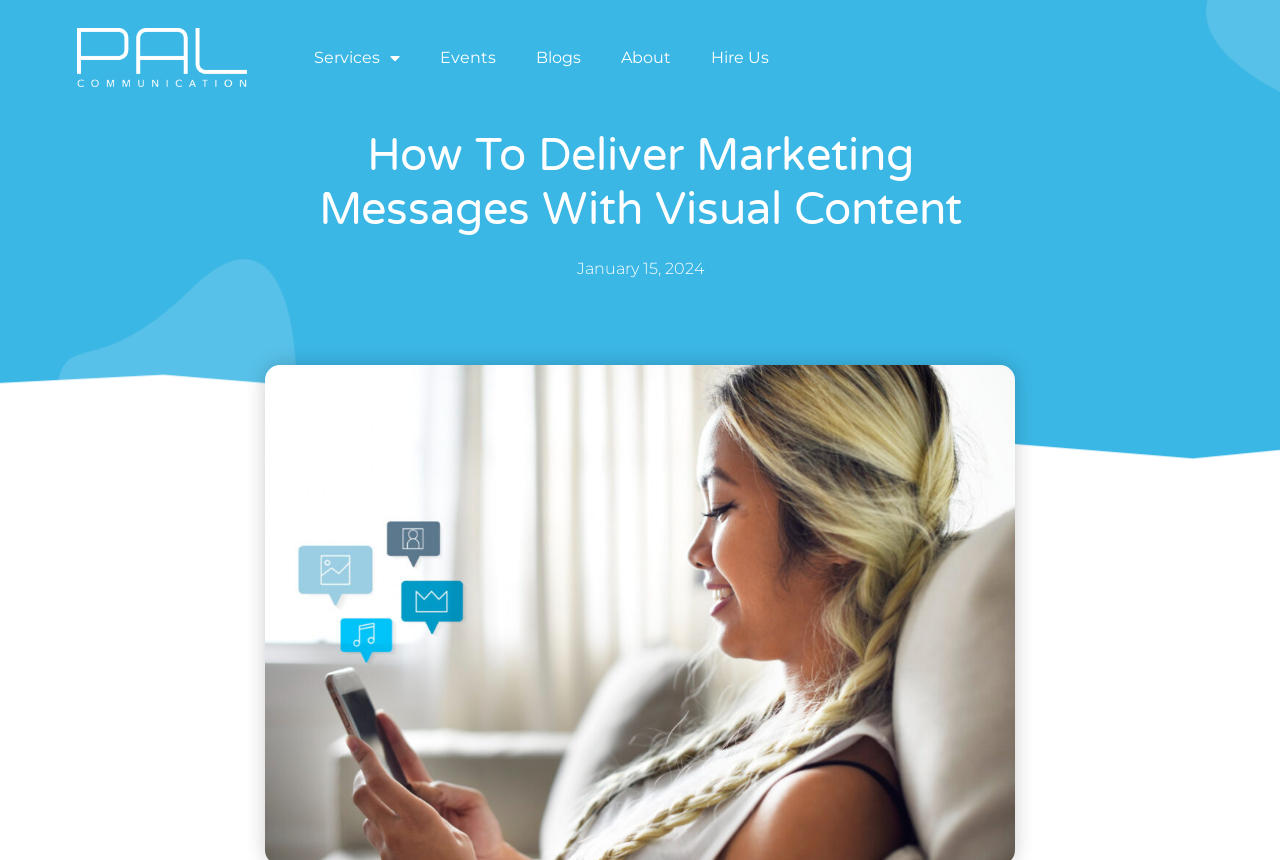How many navigation links are there?
Using the information from the image, give a concise answer in one word or a short phrase.

6